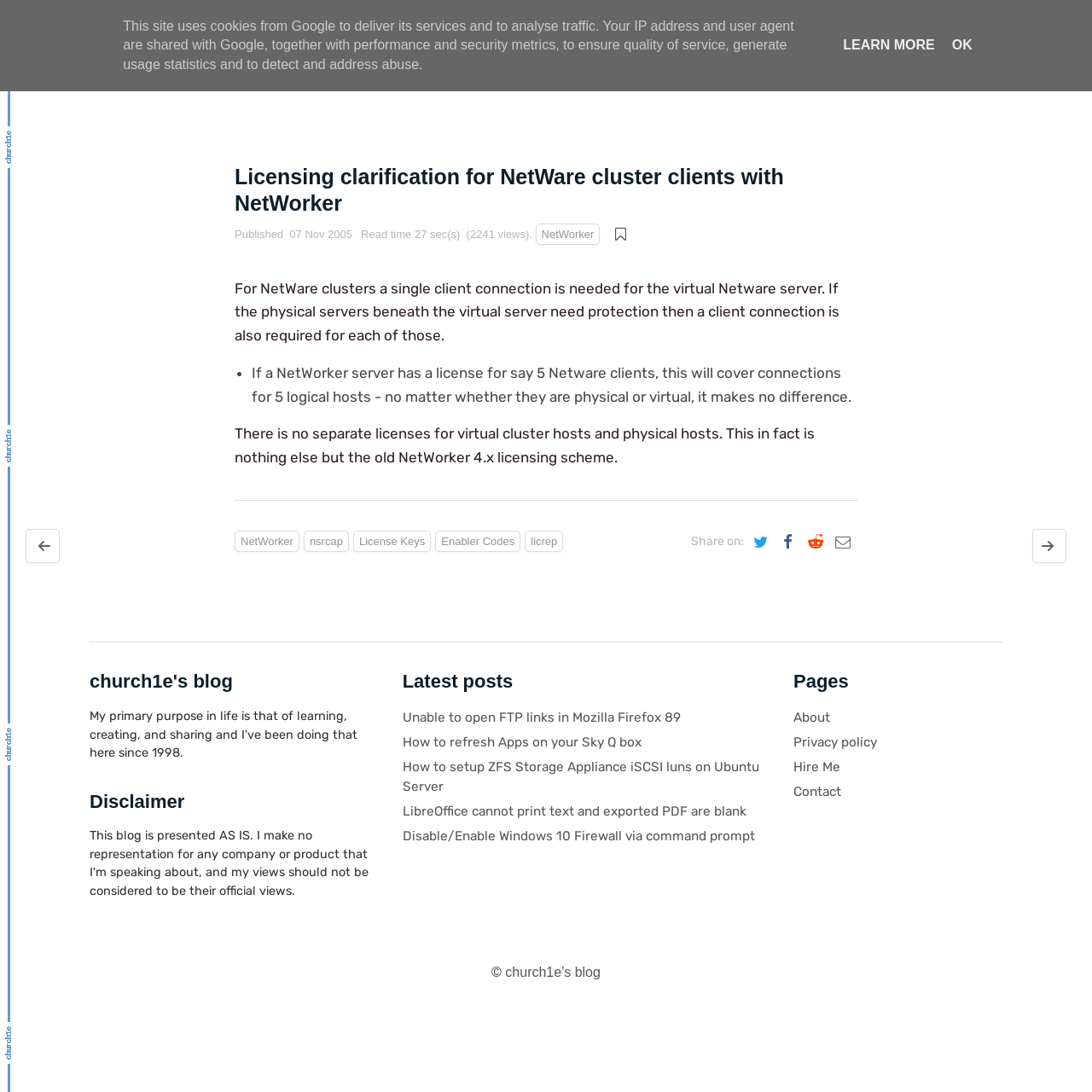Your task is to find and give the main heading text of the webpage.

Licensing clarification for NetWare cluster clients with NetWorker